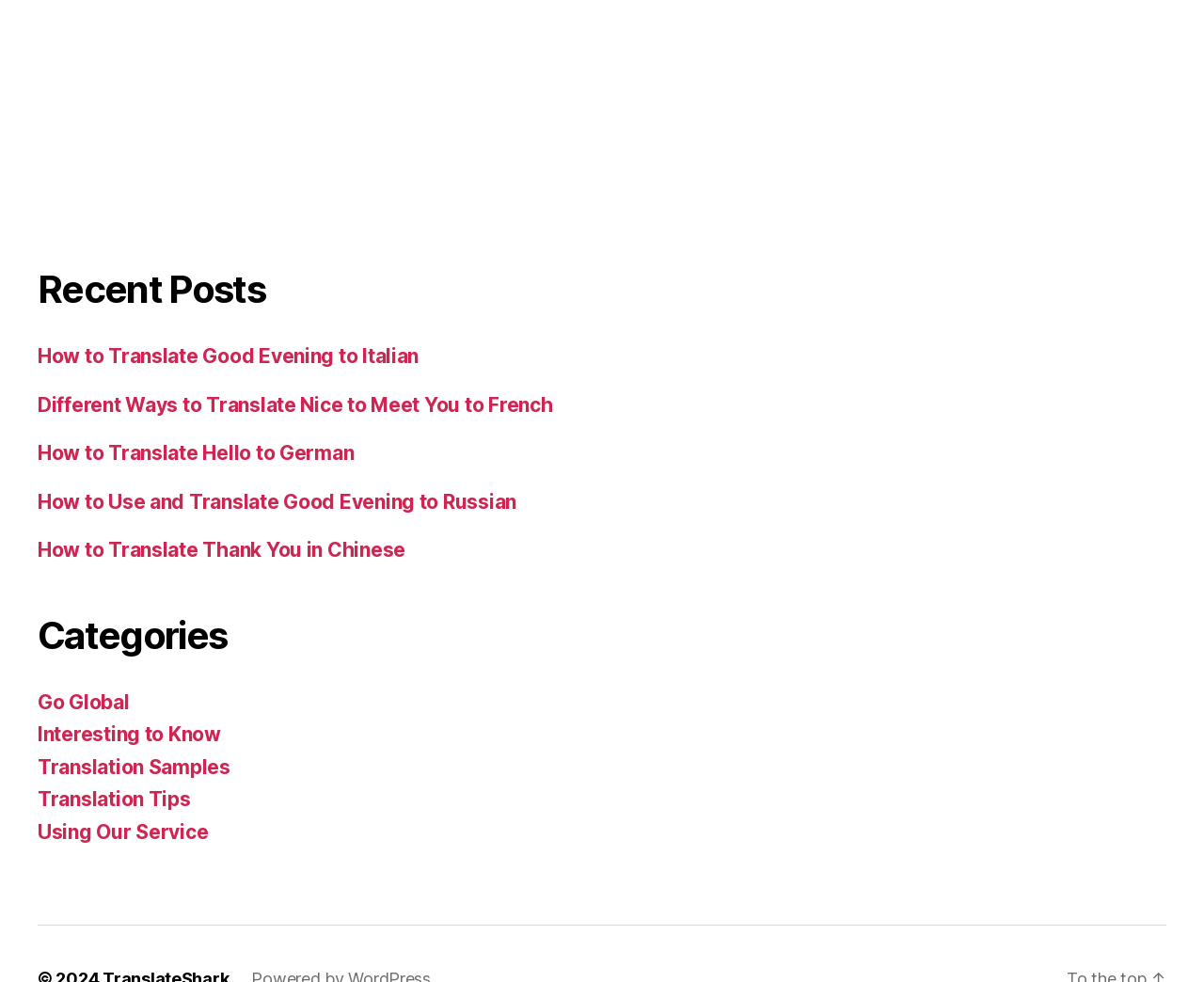Please find the bounding box coordinates of the element's region to be clicked to carry out this instruction: "Read How to Translate Good Evening to Italian".

[0.031, 0.351, 0.348, 0.375]